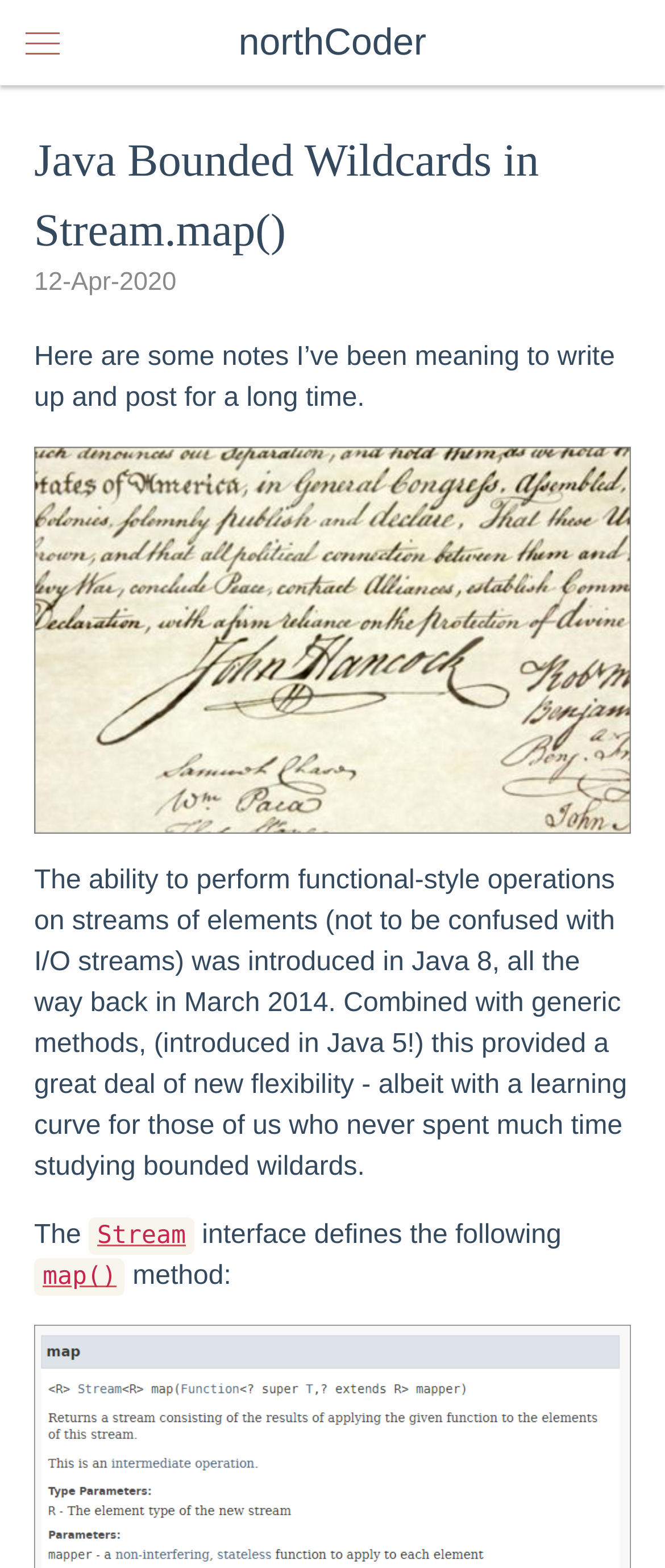Please provide a short answer using a single word or phrase for the question:
What is the version of Java that introduced generic methods?

Java 5